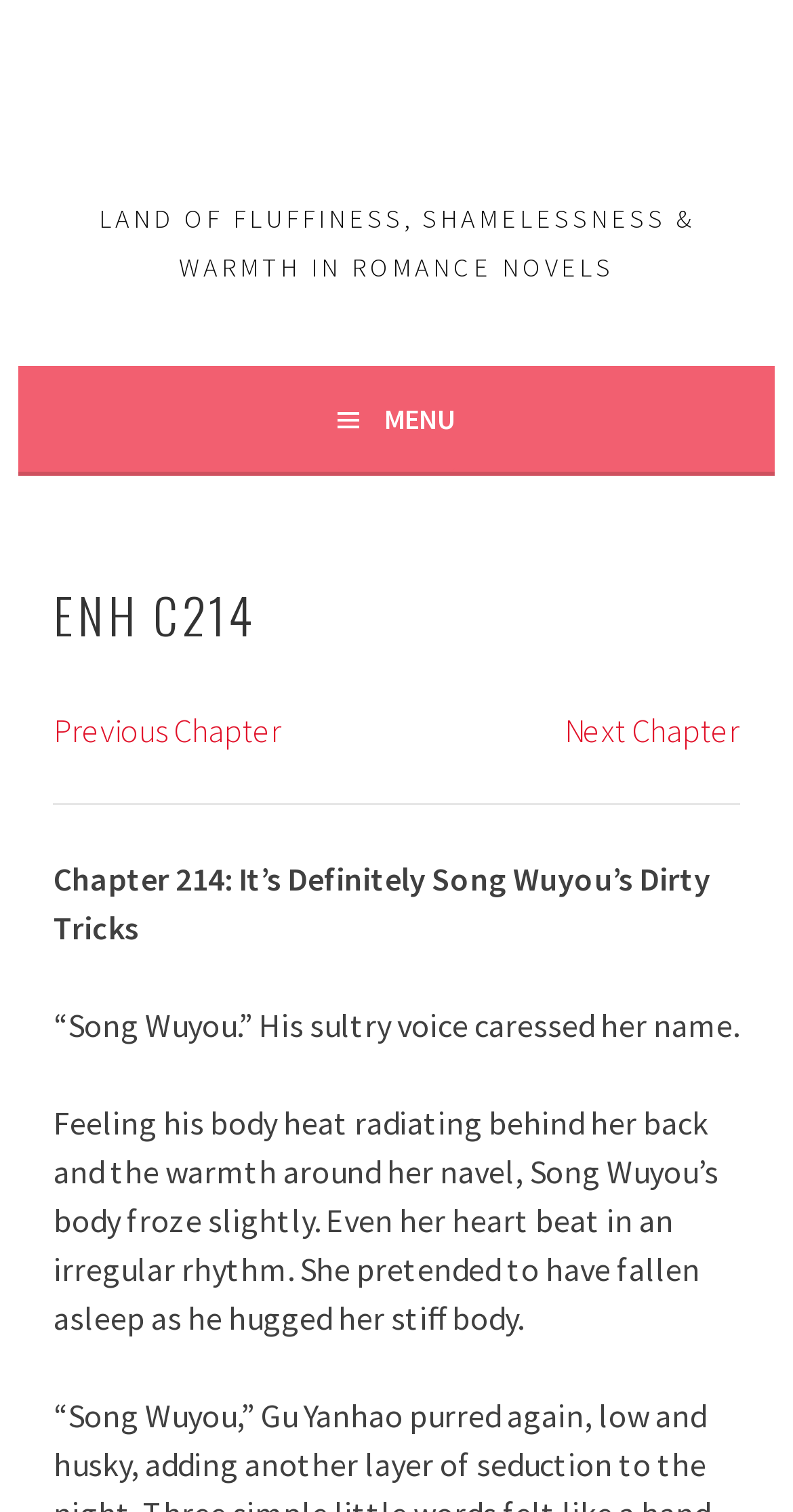Identify the bounding box coordinates for the UI element described as: "Menu".

[0.426, 0.242, 0.574, 0.312]